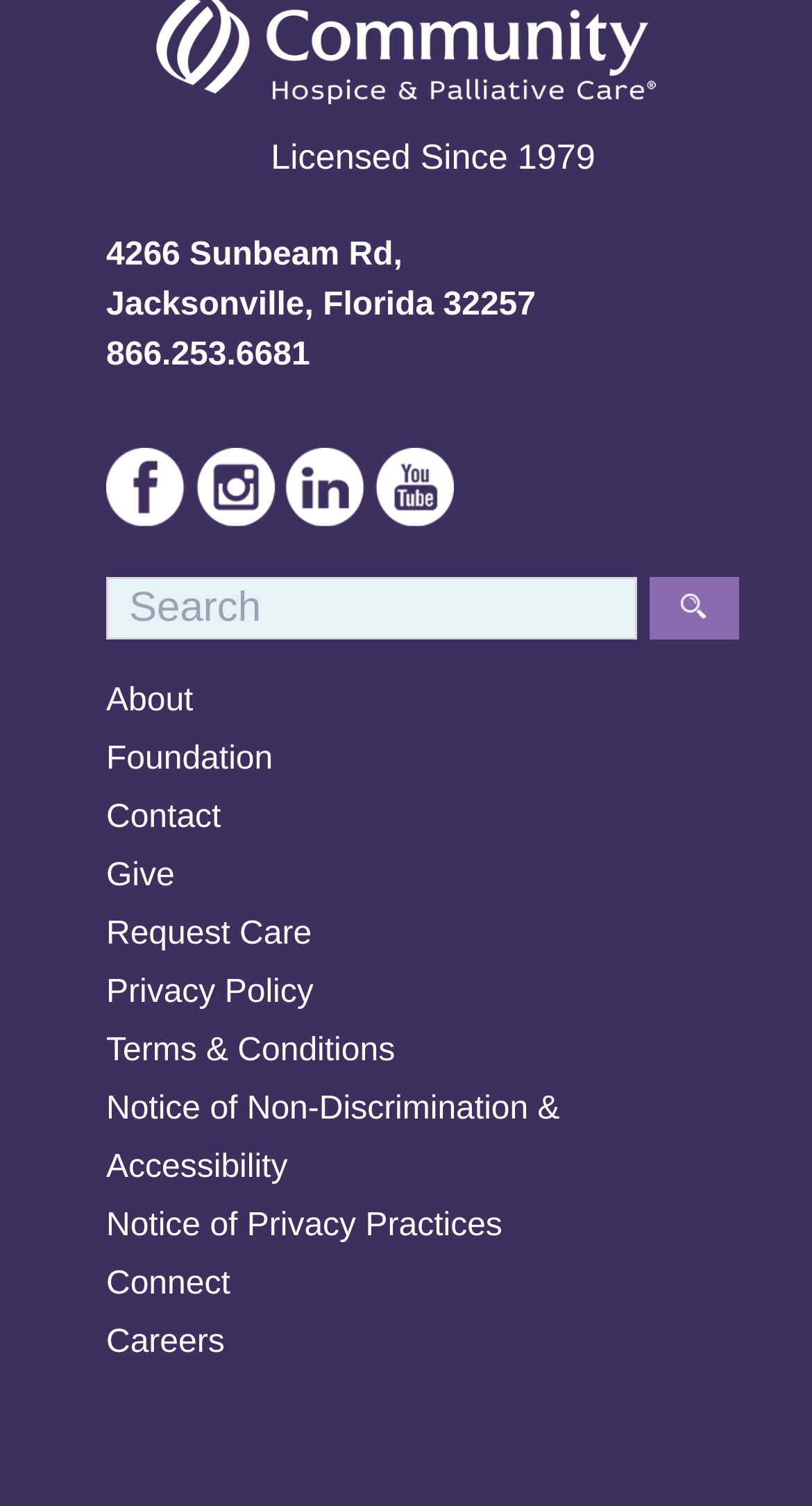Please indicate the bounding box coordinates of the element's region to be clicked to achieve the instruction: "Call the phone number". Provide the coordinates as four float numbers between 0 and 1, i.e., [left, top, right, bottom].

[0.131, 0.224, 0.382, 0.247]